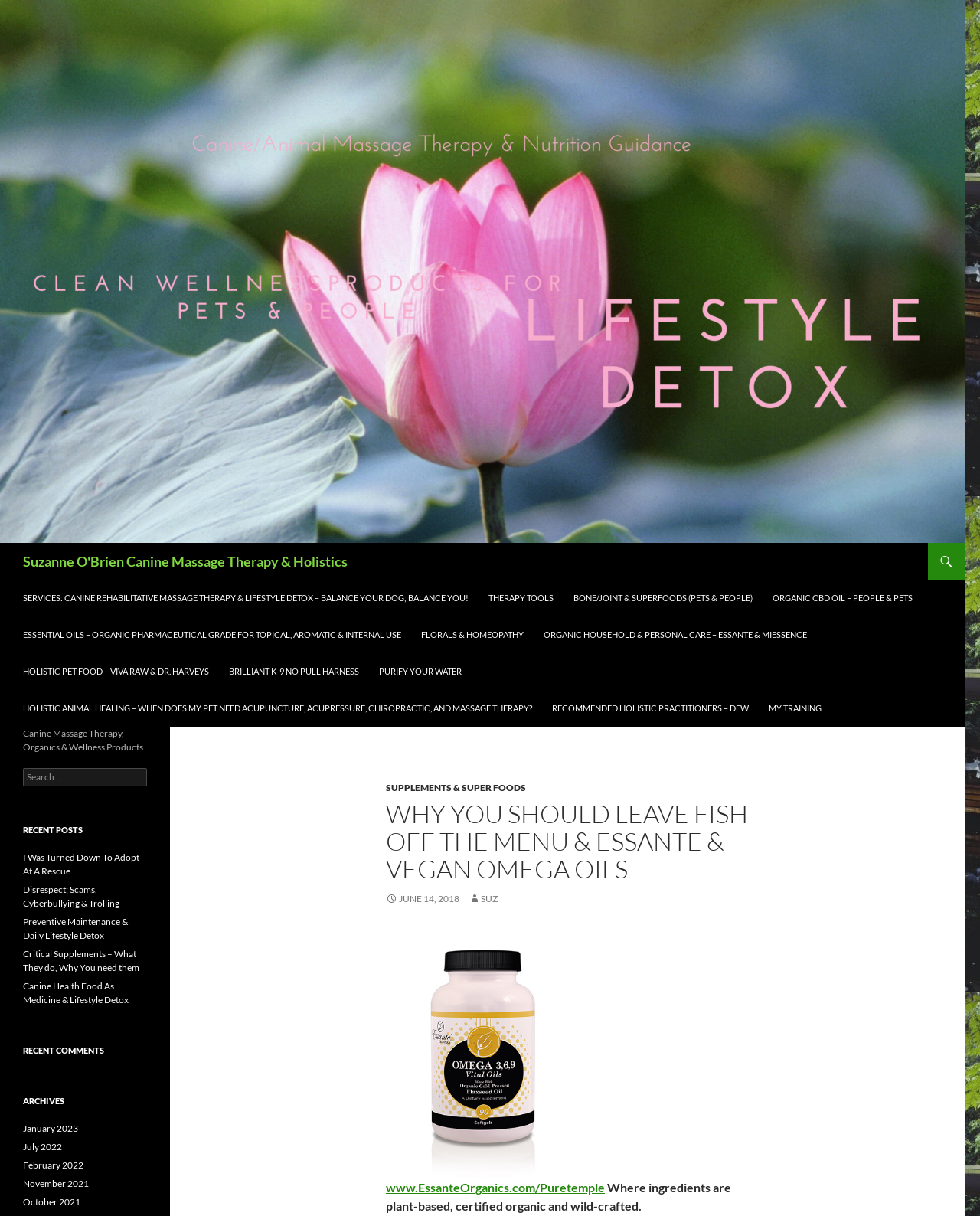Please specify the bounding box coordinates of the clickable region to carry out the following instruction: "Read recent posts". The coordinates should be four float numbers between 0 and 1, in the format [left, top, right, bottom].

[0.023, 0.7, 0.15, 0.828]